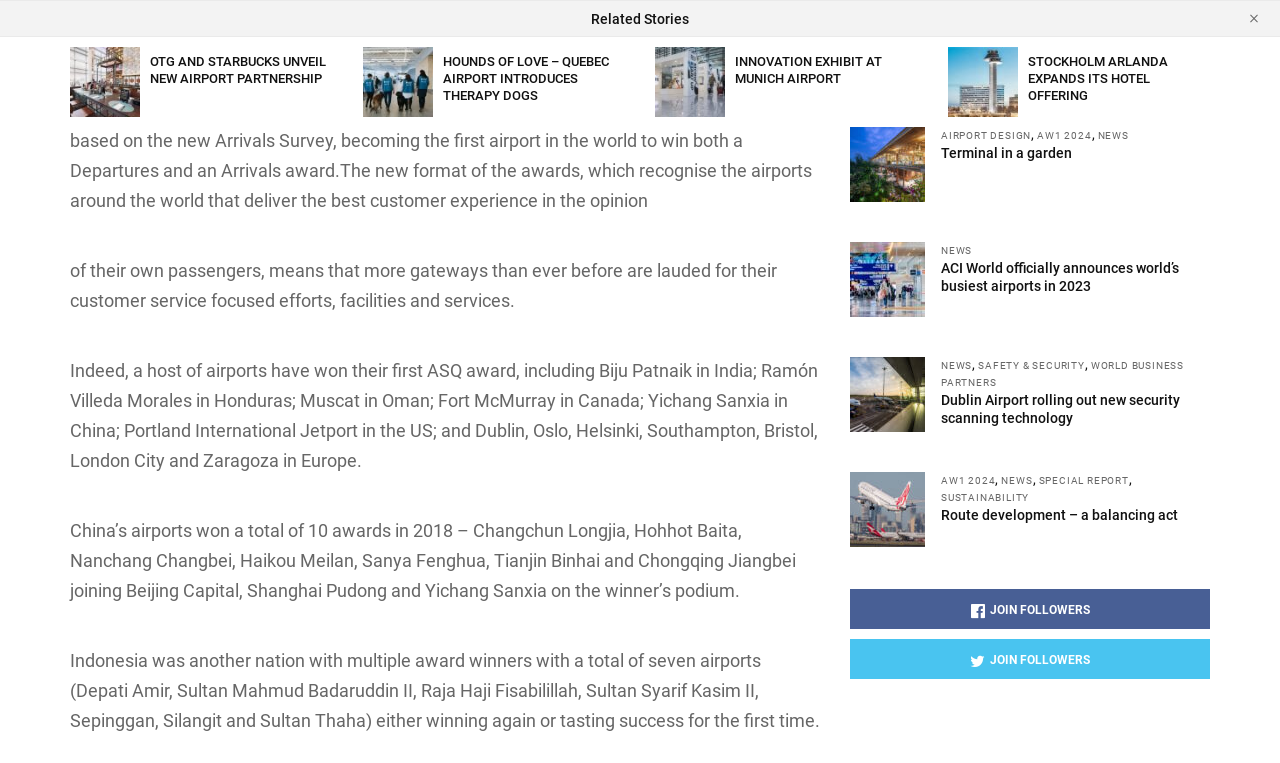Please examine the image and provide a detailed answer to the question: How many 'Related Stories' are there?

There are 5 links under the 'Related Stories' heading, namely 'OTG AND STARBUCKS UNVEIL NEW AIRPORT PARTNERSHIP', 'HOUNDS OF LOVE – QUEBEC AIRPORT INTRODUCES THERAPY DOGS', 'INNOVATION EXHIBIT AT MUNICH AIRPORT', 'STOCKHOLM ARLANDA EXPANDS ITS HOTEL OFFERING', and an empty link.